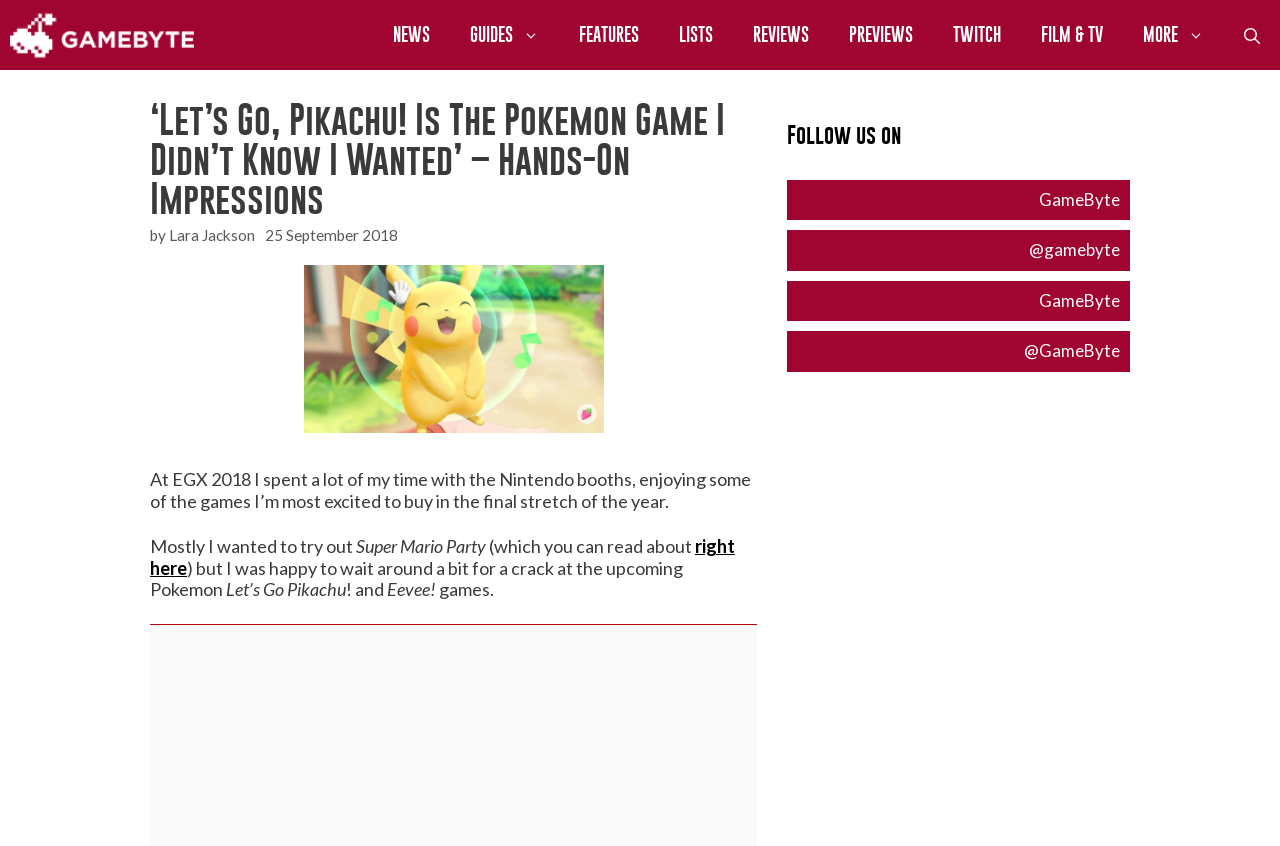What is the name of the website?
Using the information from the image, answer the question thoroughly.

The name of the website can be found in the top-left corner of the webpage, where it says 'GameByte' with a logo next to it. This is also confirmed by the navigation links at the top of the page, which include 'GameByte' as the first option.